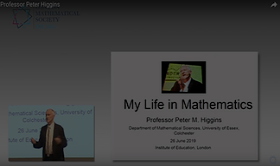Explain in detail what you see in the image.

The image features Professor Peter M. Higgins, a distinguished mathematician and author, delivering a talk titled "My Life in Mathematics." It showcases Professor Higgins presenting during an event organized by the London Mathematical Society at the Institute of Education in London on June 26, 2019. 

To the left, Professor Higgins is seen engaging with the audience, embodying the role of an inspiring public speaker. On the right, a presentation slide highlights the title of his talk along with his affiliation, the University of Essex, where he serves in the Department of Mathematical Sciences. This visual representation encapsulates both his scholarly contributions and his dedication to education in mathematics.